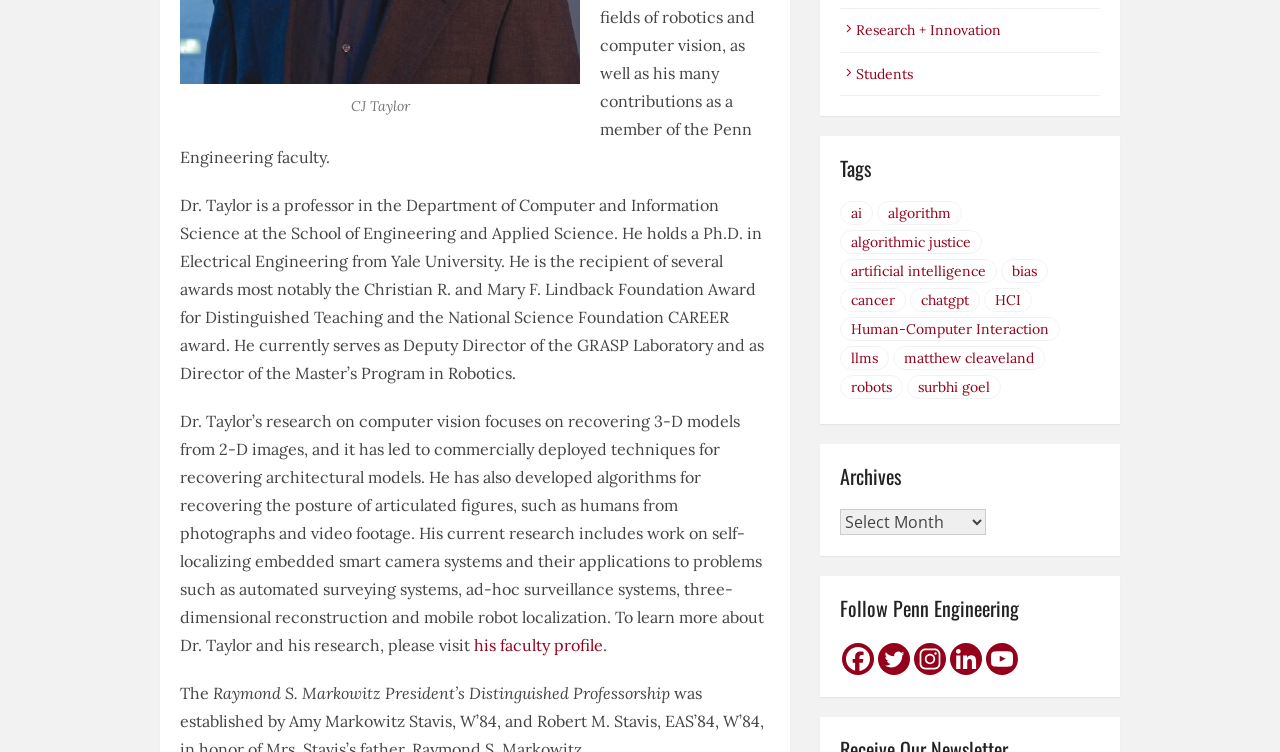Identify the bounding box of the HTML element described here: "his faculty profile". Provide the coordinates as four float numbers between 0 and 1: [left, top, right, bottom].

[0.37, 0.844, 0.471, 0.87]